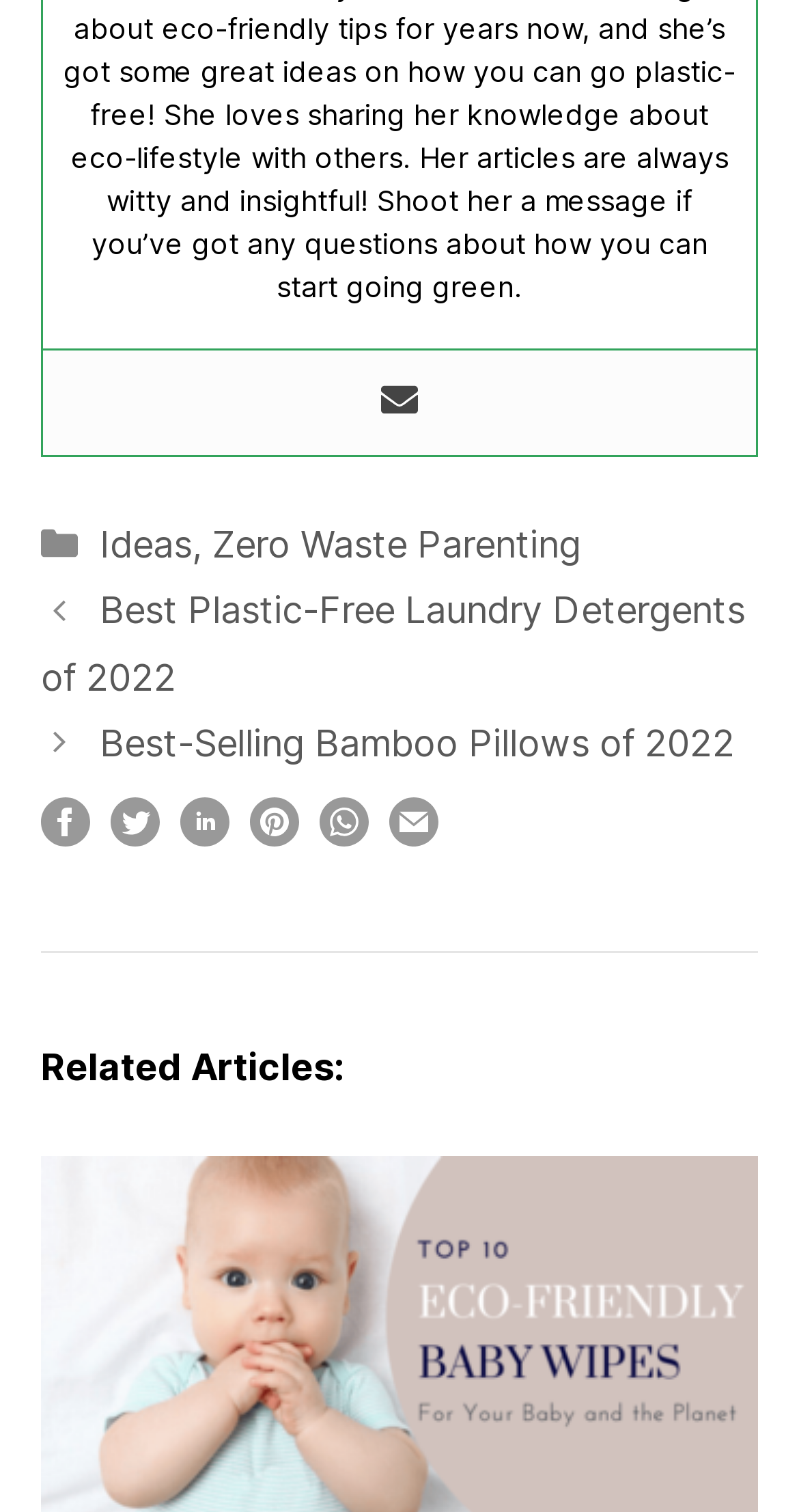Identify the bounding box coordinates of the region I need to click to complete this instruction: "View related article about eco-friendly baby wipes".

[0.051, 0.965, 0.949, 0.993]